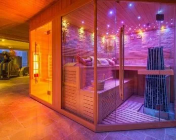Use a single word or phrase to answer the question:
What is the purpose of the image according to the caption?

To clarify misconceptions about infrared saunas